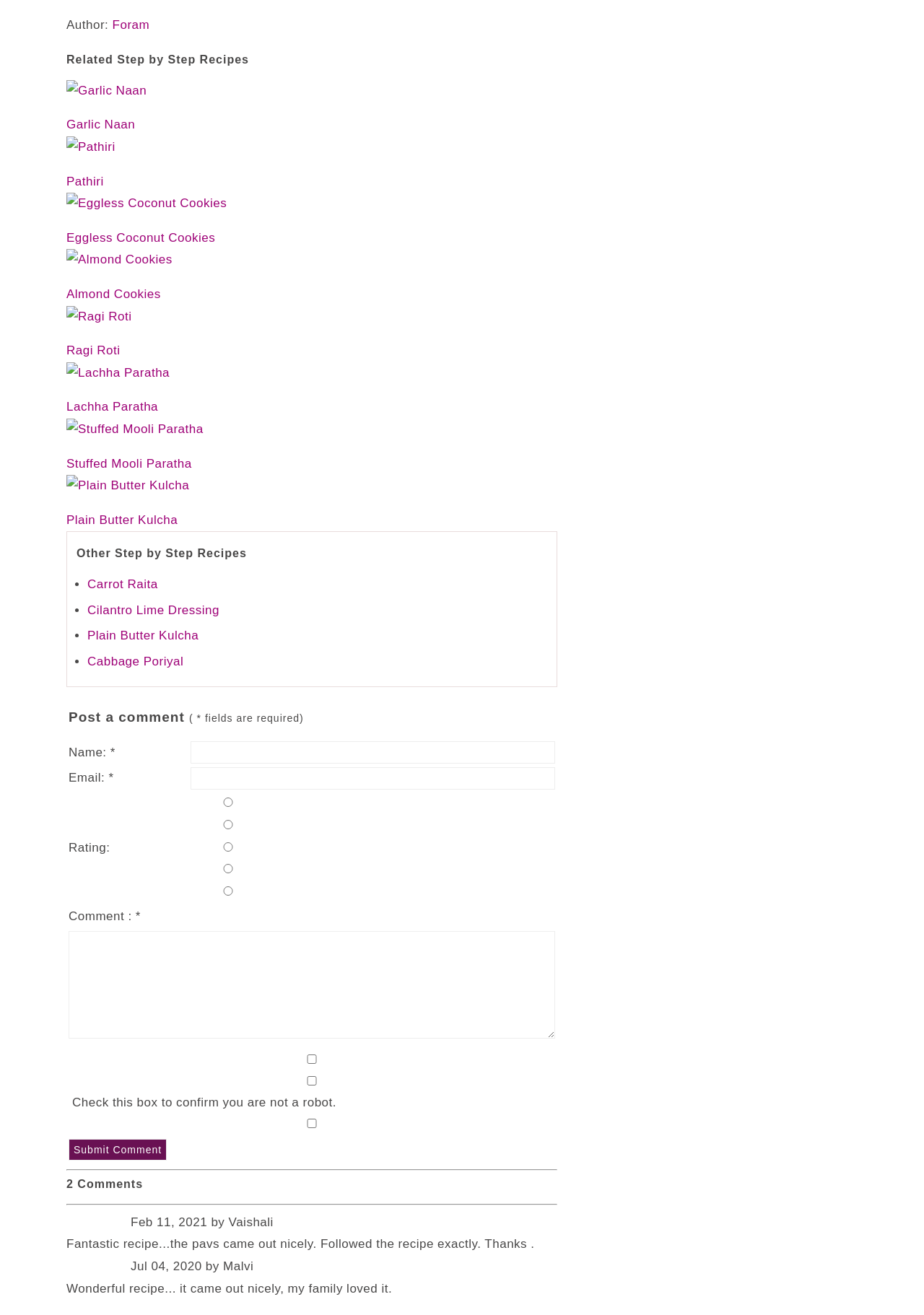Analyze the image and deliver a detailed answer to the question: What is the rating system used in the comment form?

The rating system used in the comment form is a 5-star rating system, where users can select one of the five stars to rate the recipe.